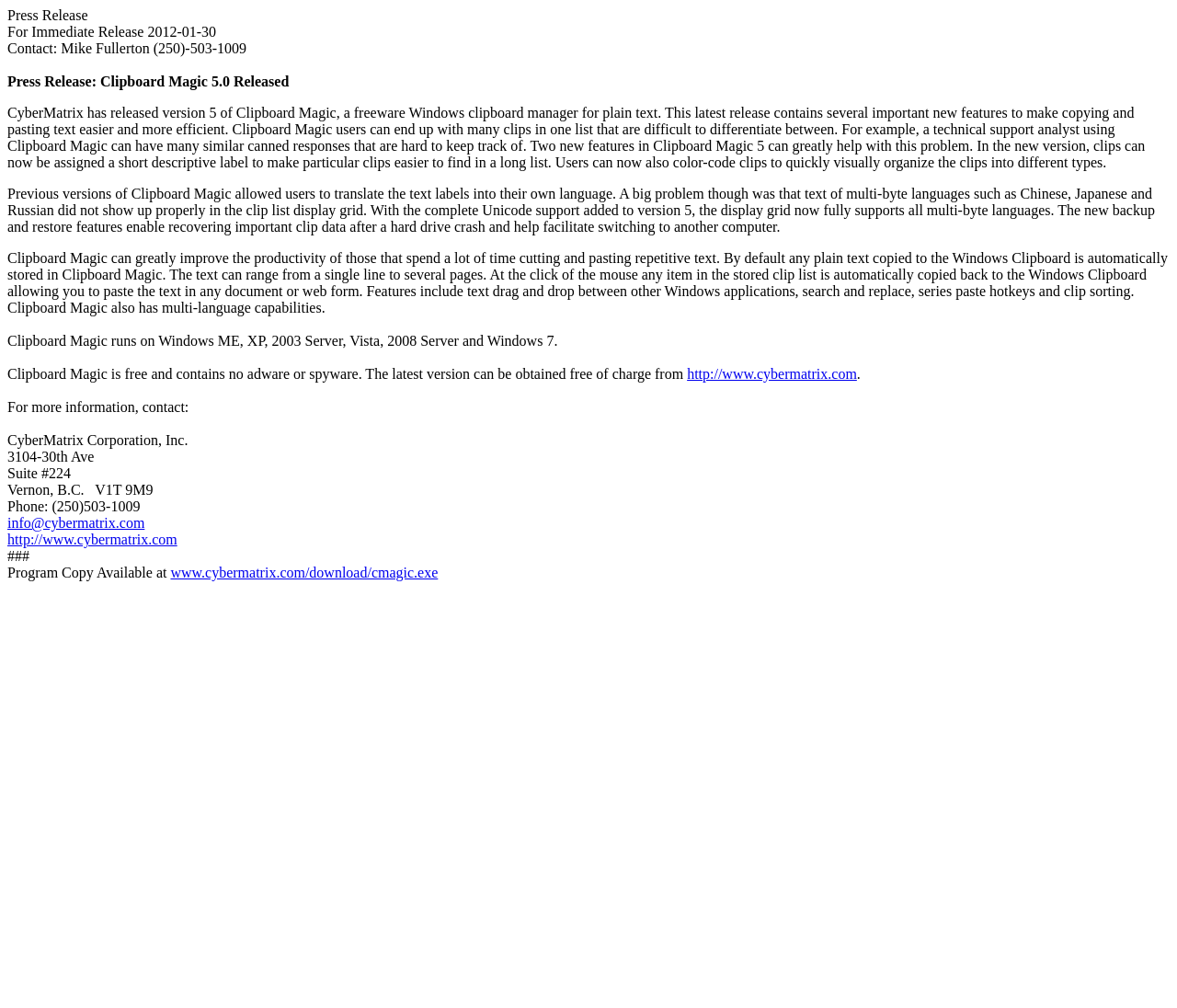Please reply with a single word or brief phrase to the question: 
What is the purpose of Clipboard Magic?

Improve productivity